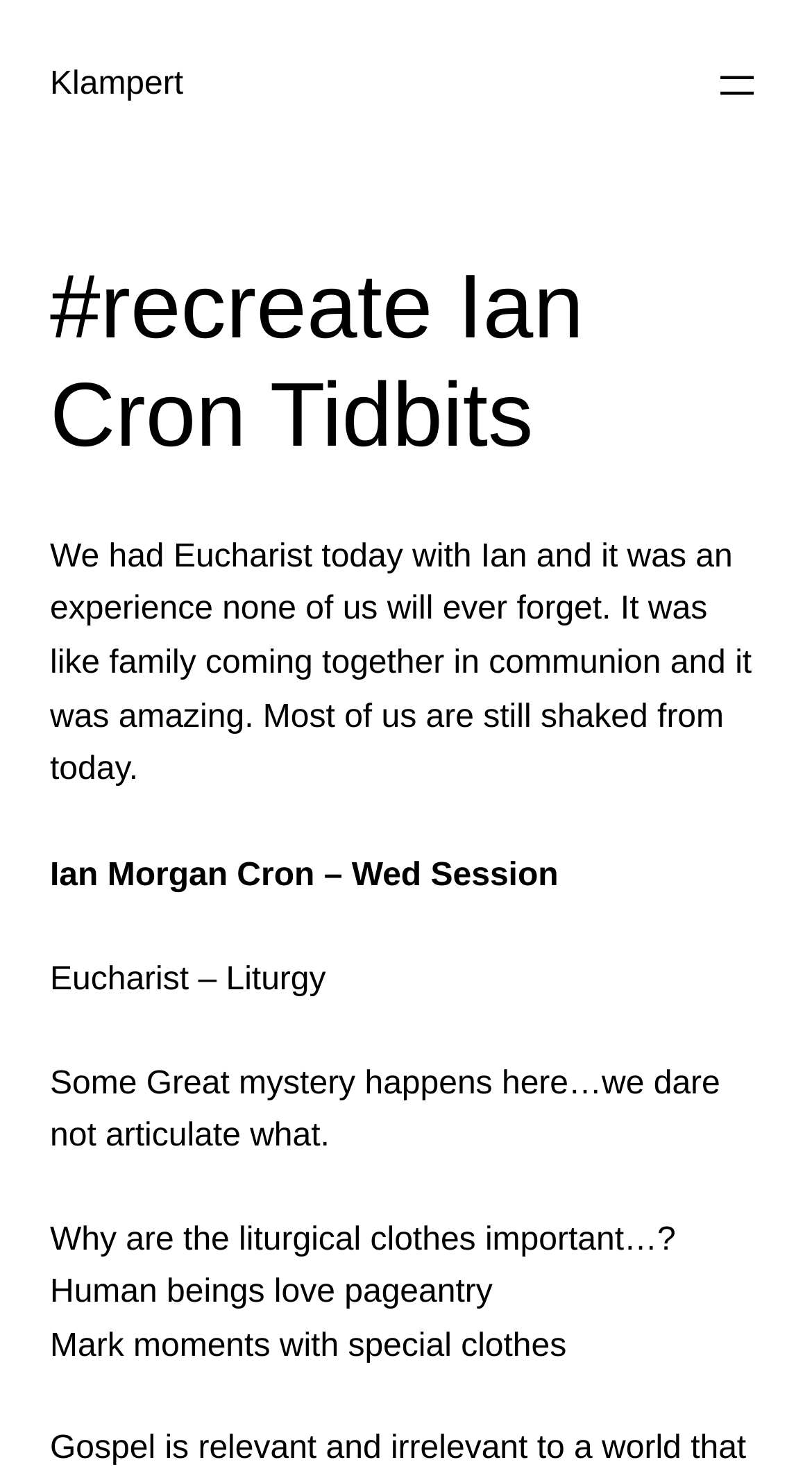Is there a menu on the webpage?
Refer to the screenshot and deliver a thorough answer to the question presented.

The answer can be found by looking at the button element 'Open menu' which is located at [0.877, 0.041, 0.938, 0.075]. The presence of this button suggests that there is a menu on the webpage that can be opened.